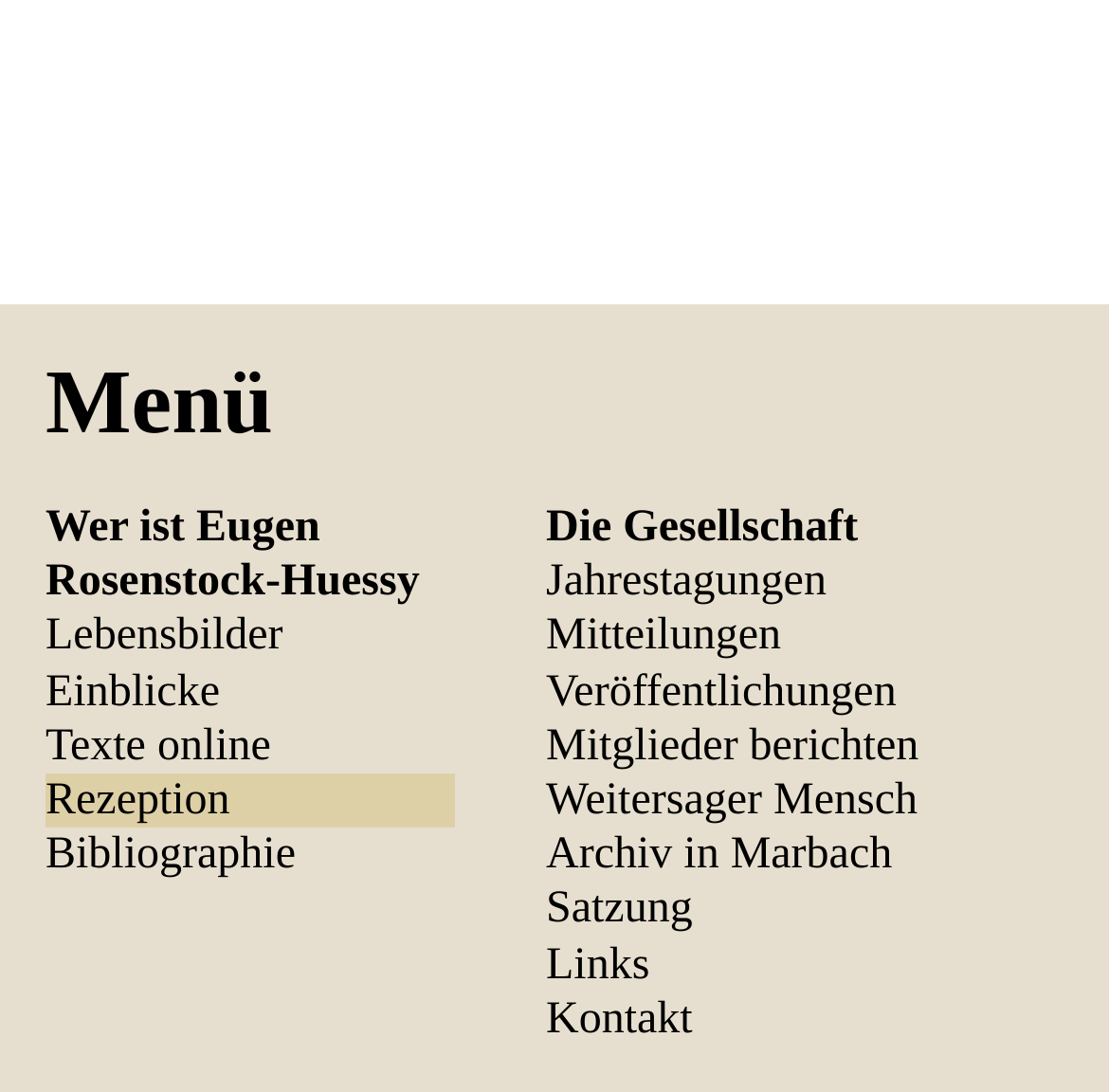Please determine the bounding box coordinates of the area that needs to be clicked to complete this task: 'Read online texts'. The coordinates must be four float numbers between 0 and 1, formatted as [left, top, right, bottom].

[0.041, 0.658, 0.41, 0.708]